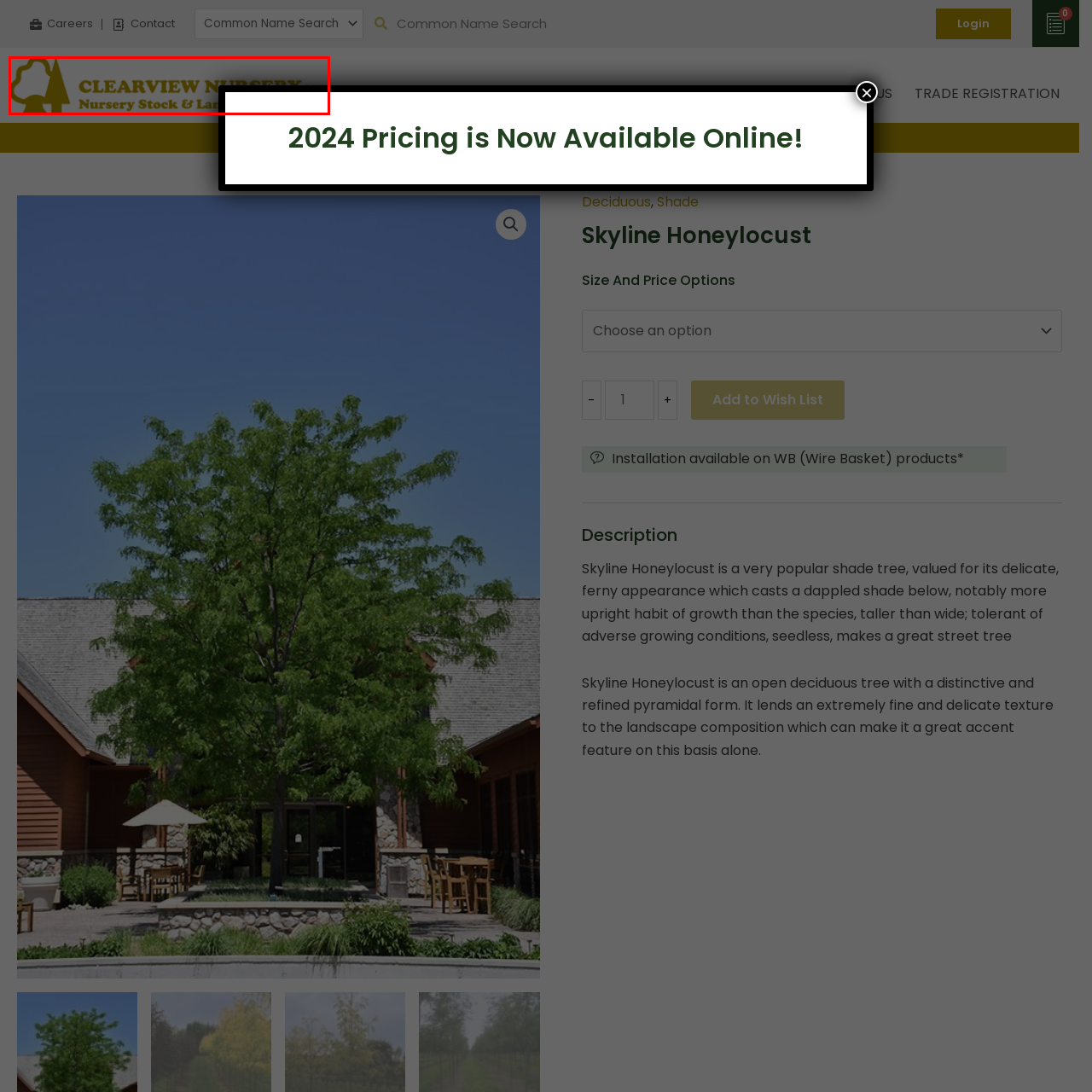Direct your attention to the red-outlined image and answer the question in a word or phrase: What is the focus of Clearview Nursery?

Nursery Stock & Landscape